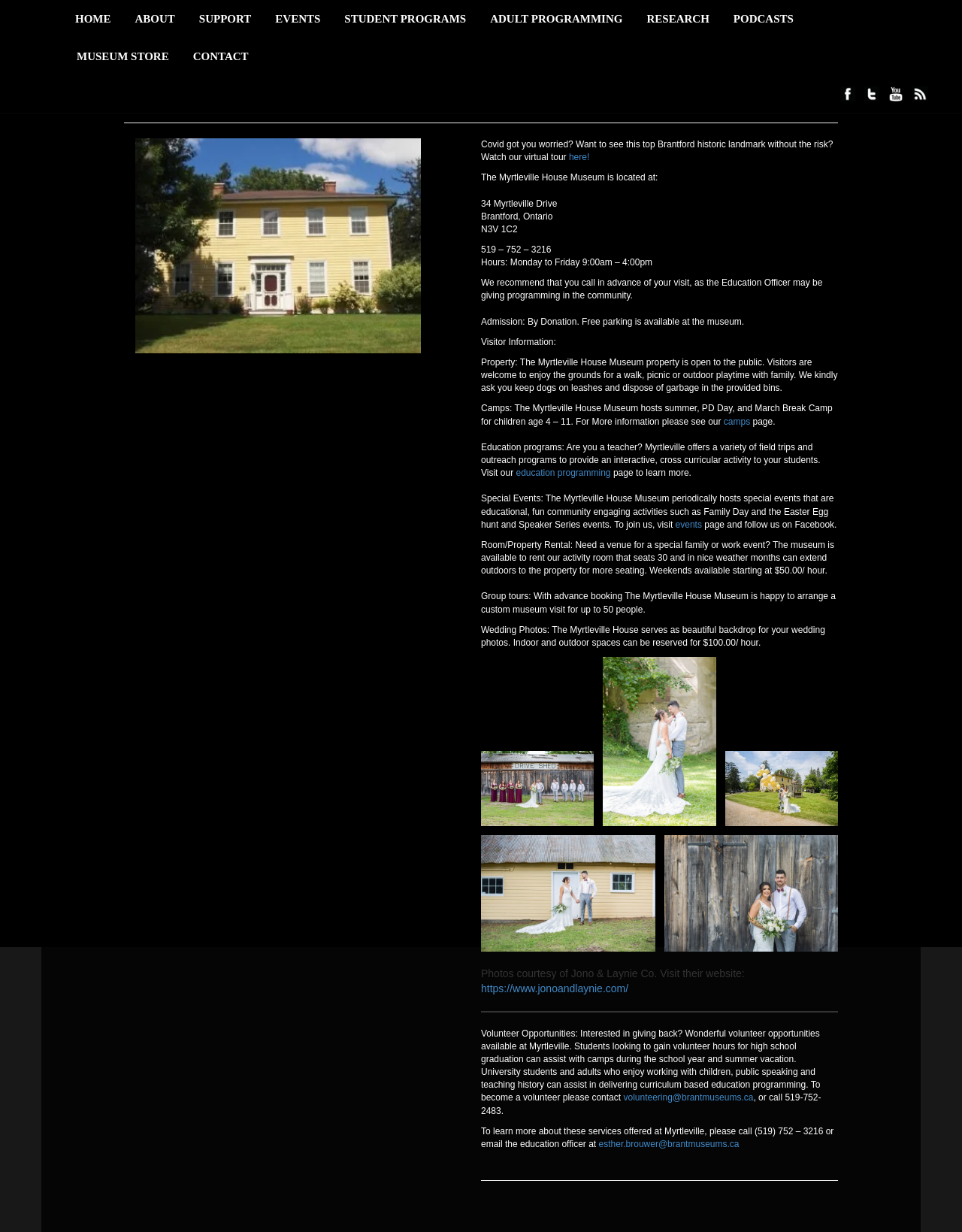Please identify the coordinates of the bounding box for the clickable region that will accomplish this instruction: "Click HOME".

[0.066, 0.0, 0.127, 0.031]